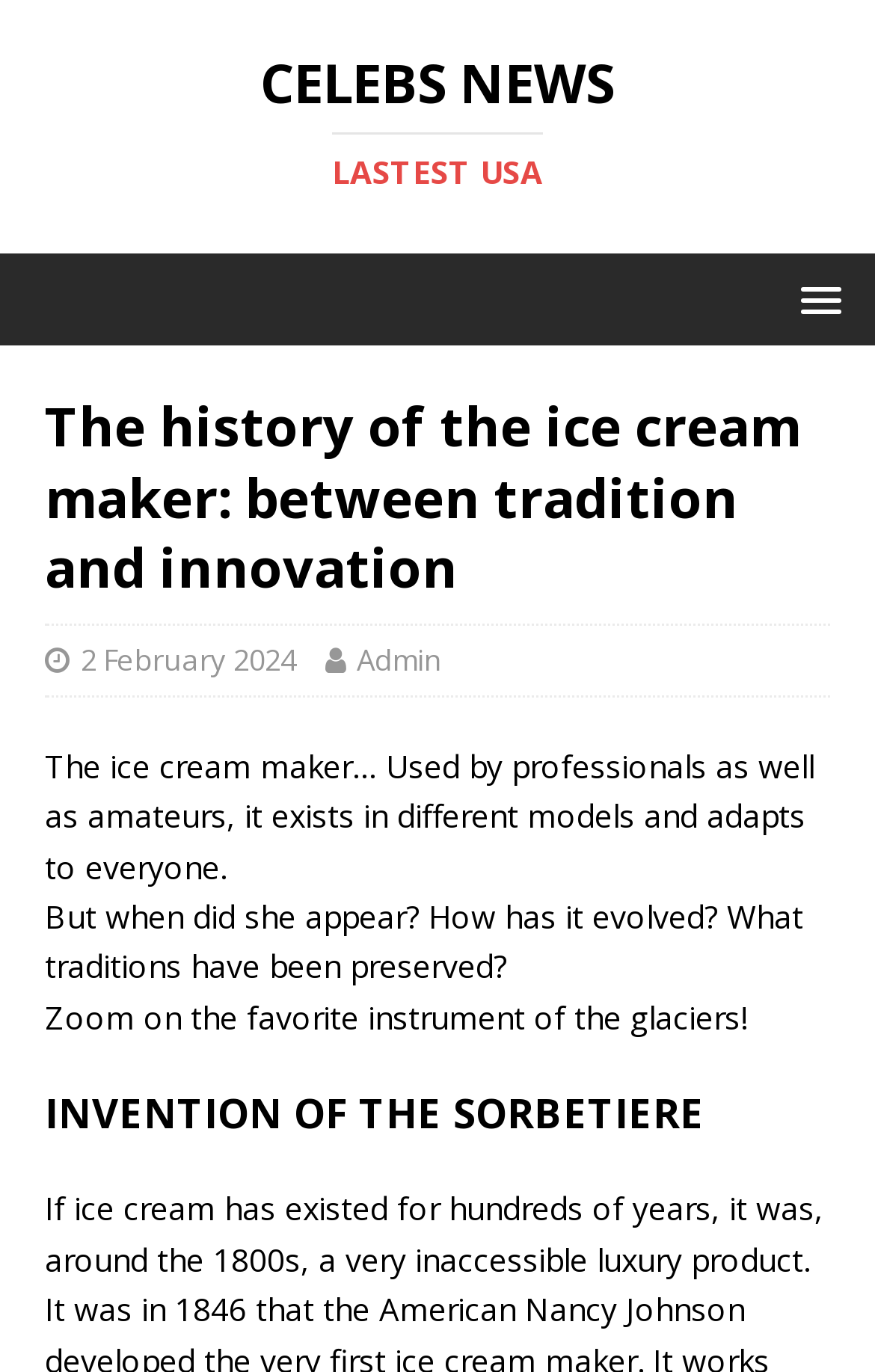When was the article published?
Could you answer the question in a detailed manner, providing as much information as possible?

The publication date of the article can be found by looking at the link '2 February 2024' which is located below the heading 'The history of the ice cream maker: between tradition and innovation' and above the static text 'The ice cream maker… Used by professionals as well as amateurs, it exists in different models and adapts to everyone.'